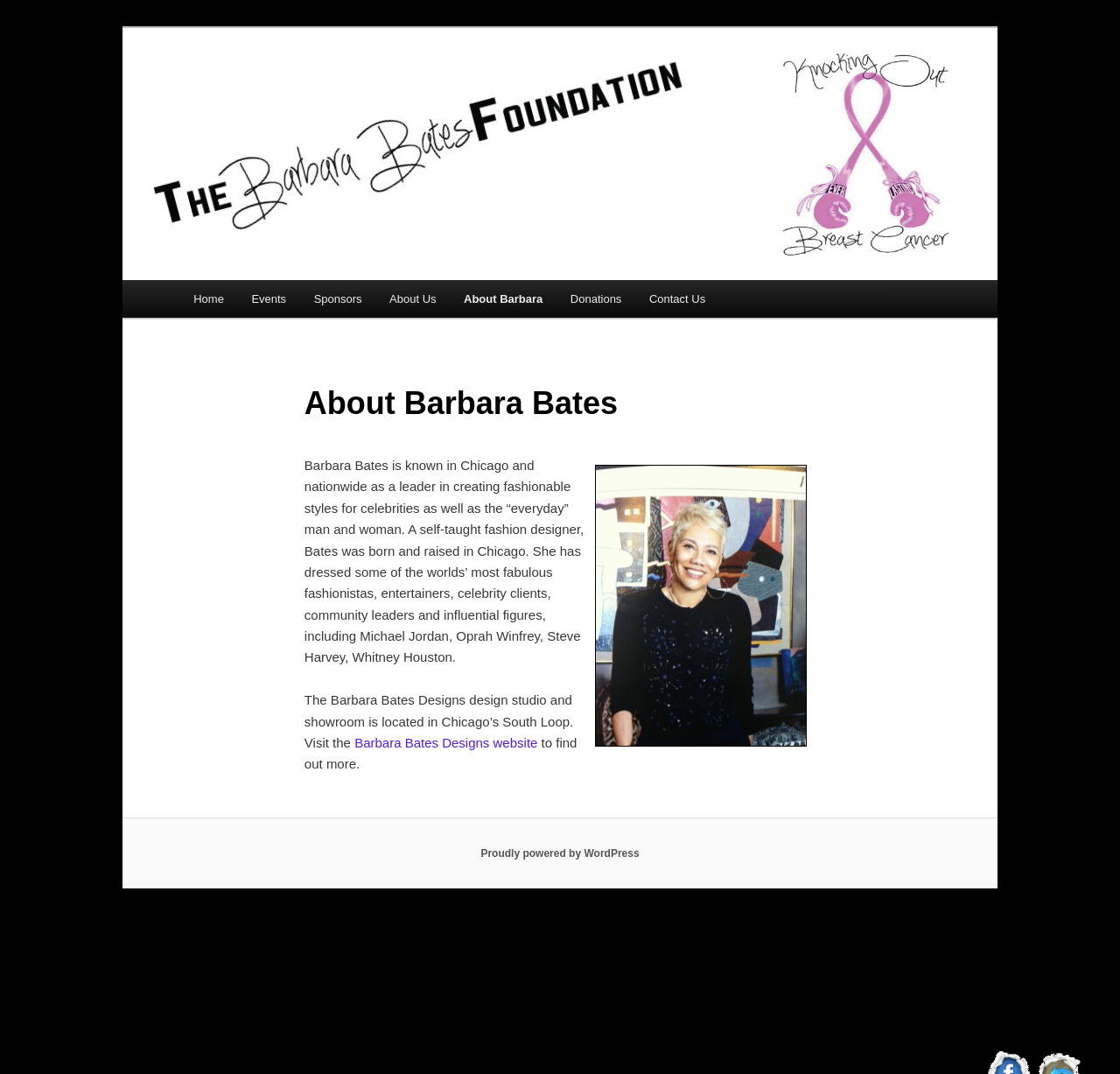What is the name of the celebrity mentioned alongside Michael Jordan?
Please give a well-detailed answer to the question.

I found the answer by reading the text in the article section, which mentions that Barbara Bates has dressed some of the world's most fabulous fashionistas, including Michael Jordan, Oprah Winfrey, and others.